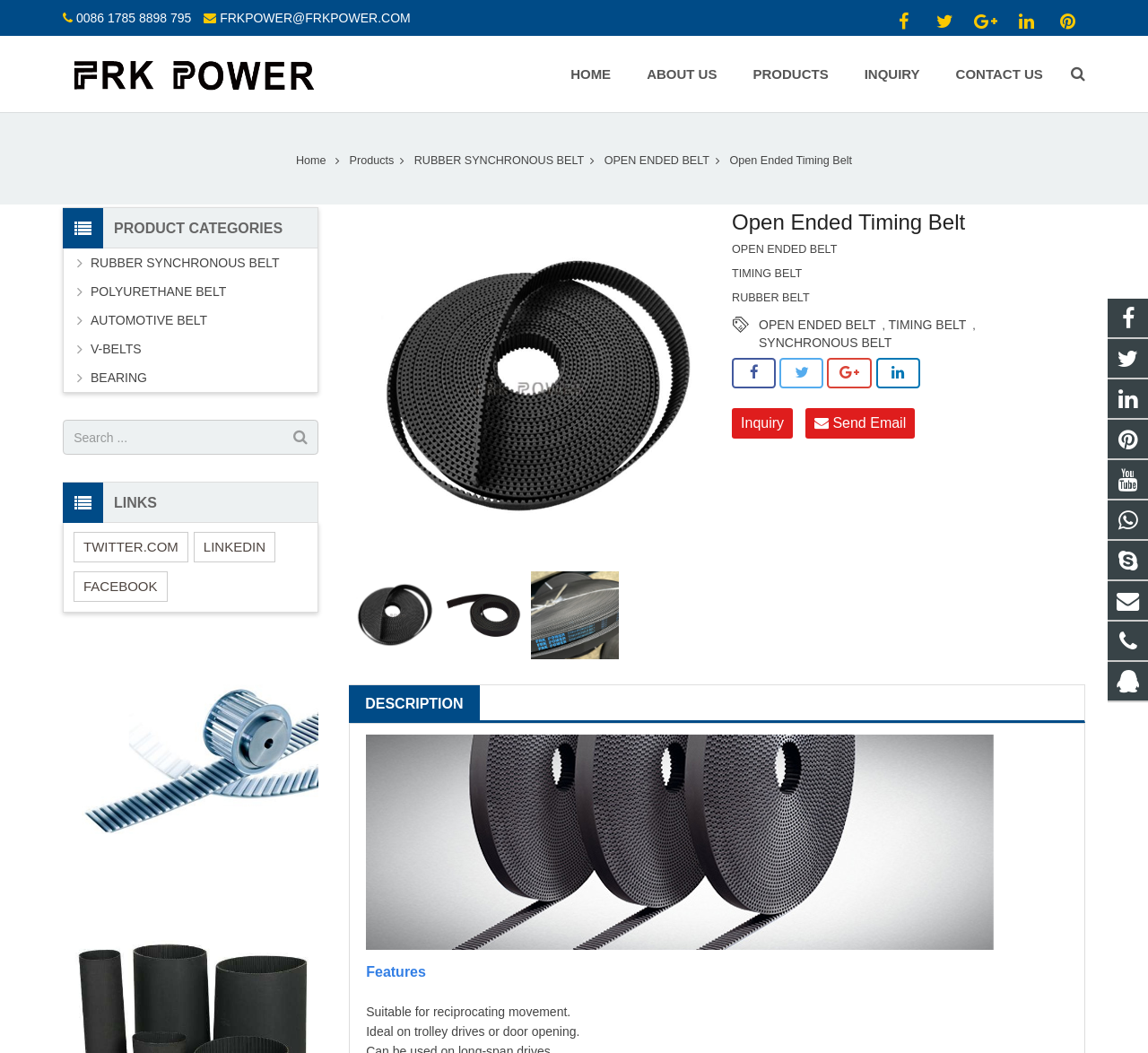Carefully examine the image and provide an in-depth answer to the question: What is the 'Open Ended Timing Belt' used for?

I found a section on the webpage that describes the features of the 'Open Ended Timing Belt'. It says that it is 'Suitable for reciprocating movement' and 'Ideal on trolley drives or door opening'. This suggests that the 'Open Ended Timing Belt' is used for reciprocating movement and trolley drives.